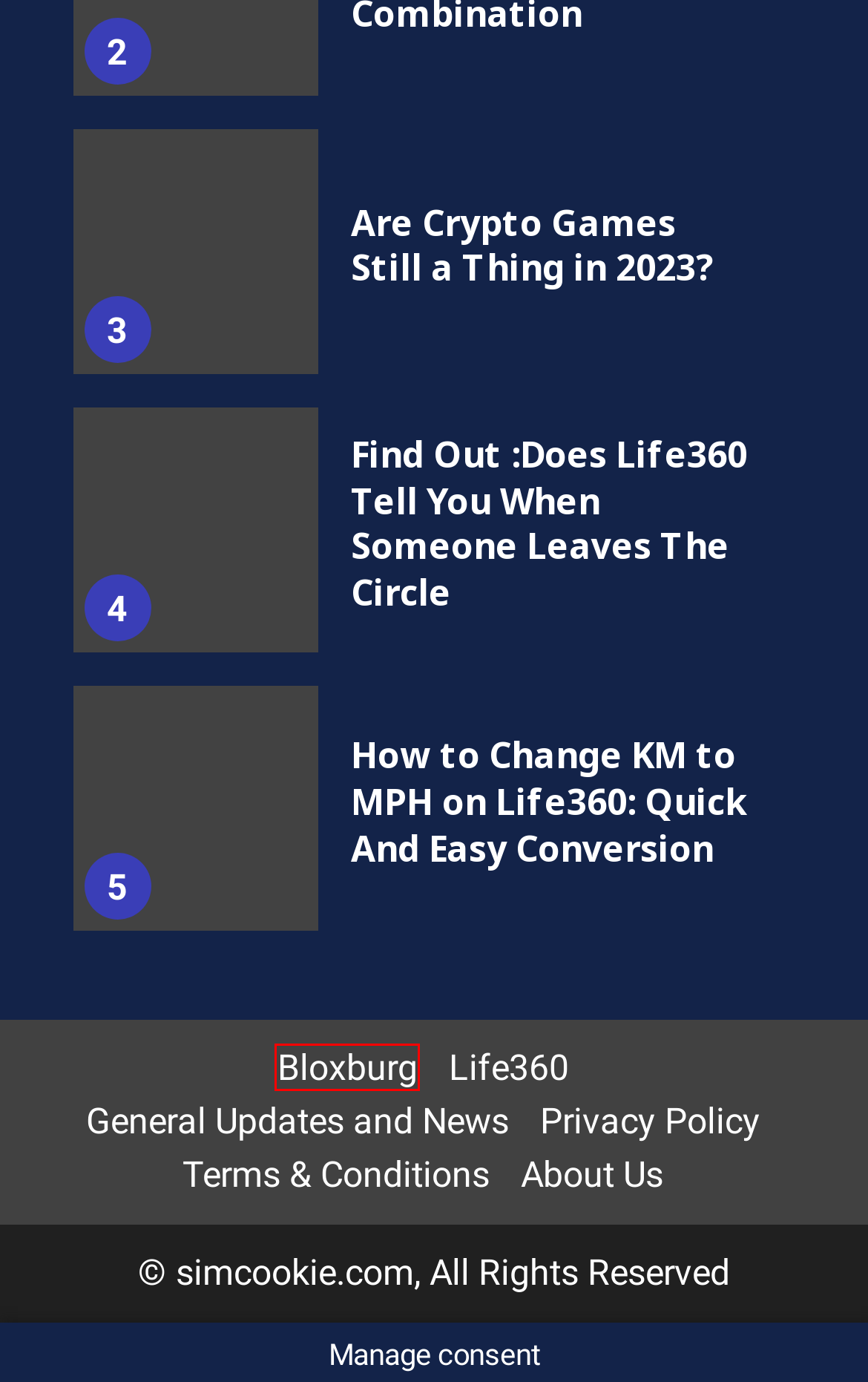You are provided a screenshot of a webpage featuring a red bounding box around a UI element. Choose the webpage description that most accurately represents the new webpage after clicking the element within the red bounding box. Here are the candidates:
A. How to Change KM to MPH on Life360: Quick And Easy Conversion - SimCookie
B. Bloxburg Archives - SimCookie
C. Terms & Conditions - SimCookie
D. Are Crypto Games Still a Thing in 2023? - SimCookie
E. Life360 Archives - SimCookie
F. About Us - SimCookie
G. Find Out :Does Life360 Tell You When Someone Leaves The Circle - SimCookie
H. Privacy Policy - SimCookie

B